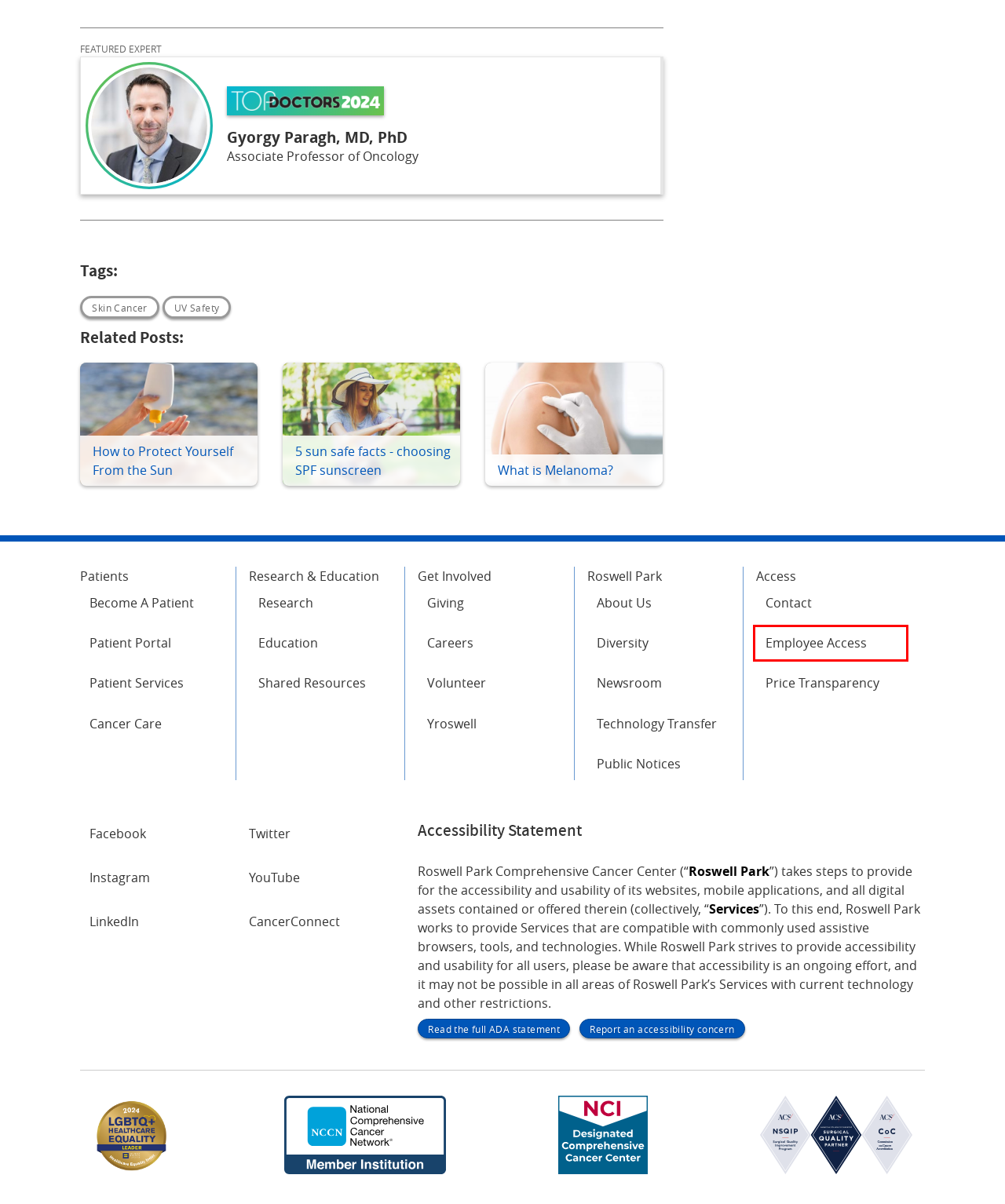Assess the screenshot of a webpage with a red bounding box and determine which webpage description most accurately matches the new page after clicking the element within the red box. Here are the options:
A. NetScaler AAA
B. Accessibility Request or Problem Report
C. Profile
D. Login | Roswell Park Comprehensive Cancer Center
E. Comprehensive Cancer Information - NCI
F. Roswell Park Comprehensive Cancer Center Donation Form - Roswell Park Comprehensive Cancer Center
G. Become A Patient
H. Roswell Park Comprehensive Cancer Center | ACS Institution | ACS

A